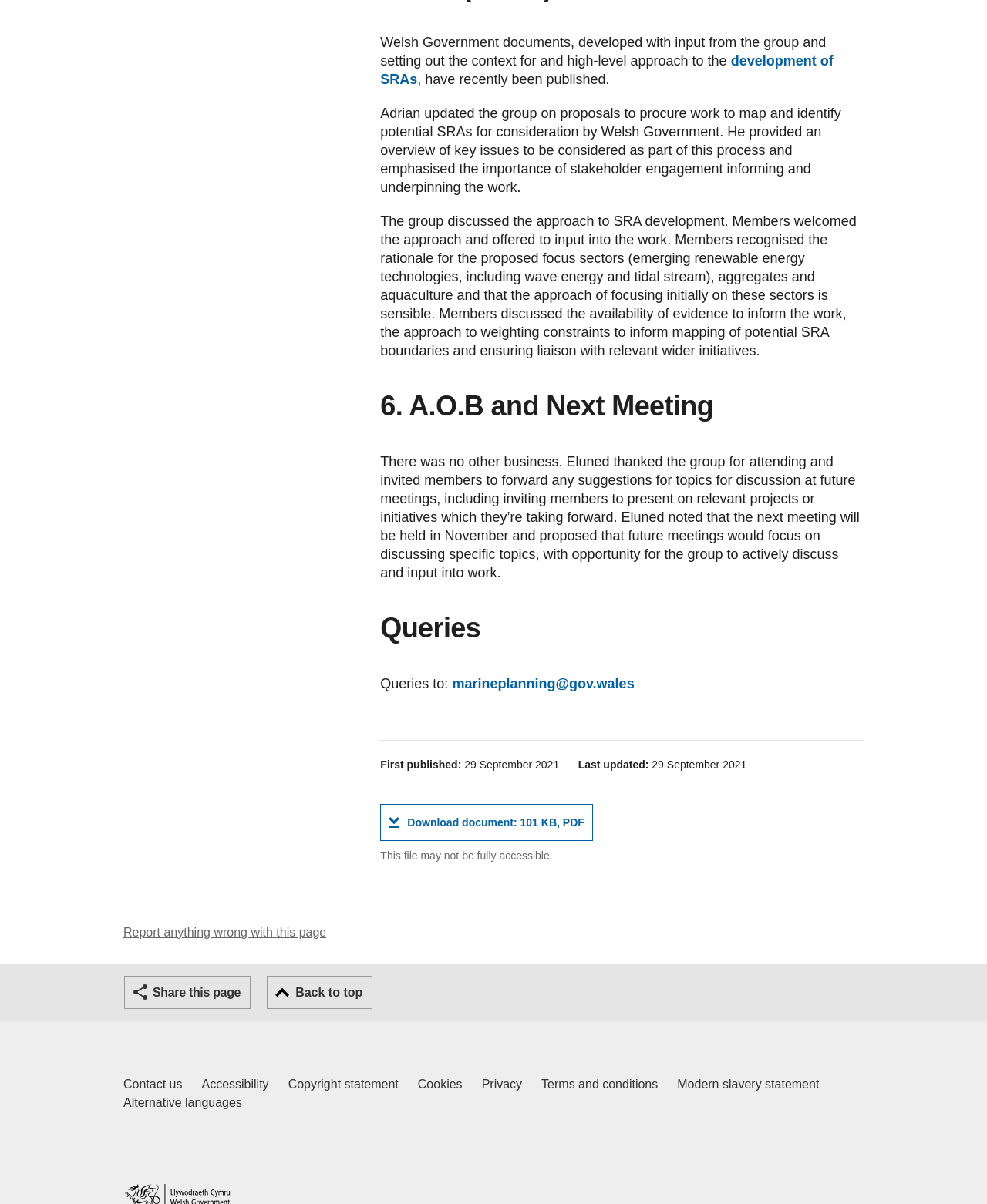Could you locate the bounding box coordinates for the section that should be clicked to accomplish this task: "Report anything wrong with this page".

[0.125, 0.769, 0.331, 0.78]